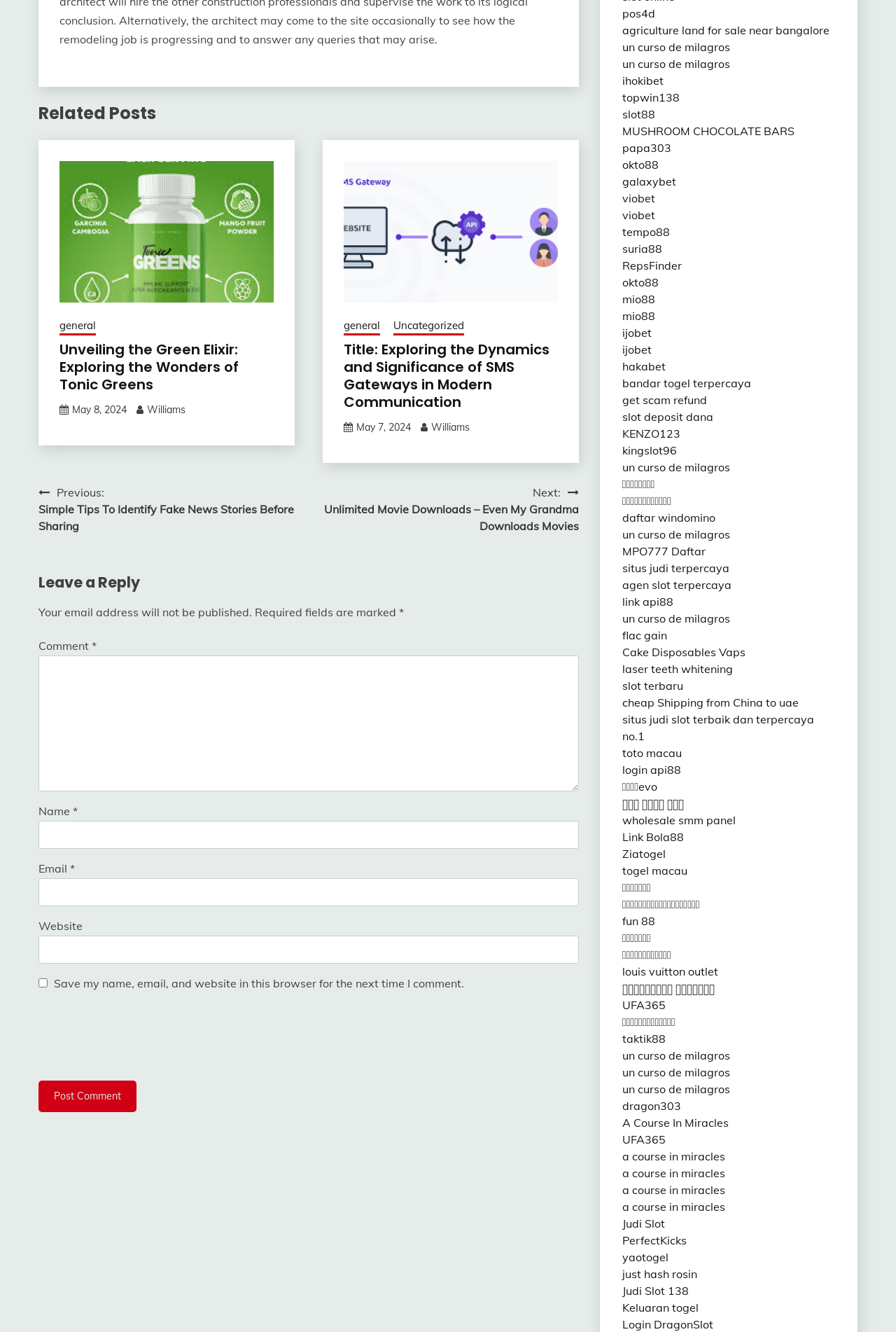Observe the image and answer the following question in detail: What is the purpose of the textbox labeled 'Comment'?

I found the purpose of the textbox labeled 'Comment' by looking at its location and context within the webpage, which suggests that it is used to enter a comment or a response to a post.